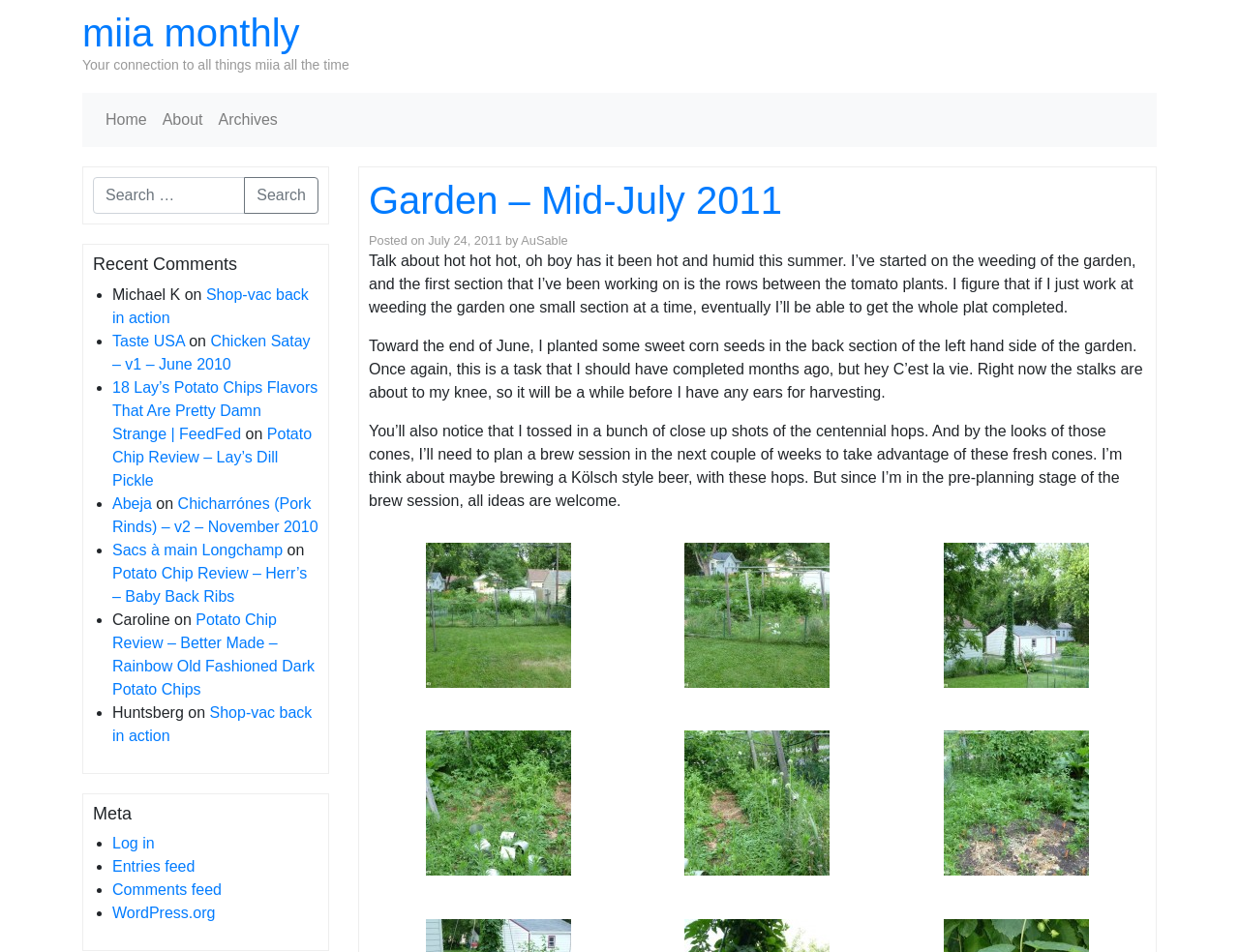Please identify the bounding box coordinates of the clickable area that will allow you to execute the instruction: "Search for something".

[0.075, 0.186, 0.257, 0.225]